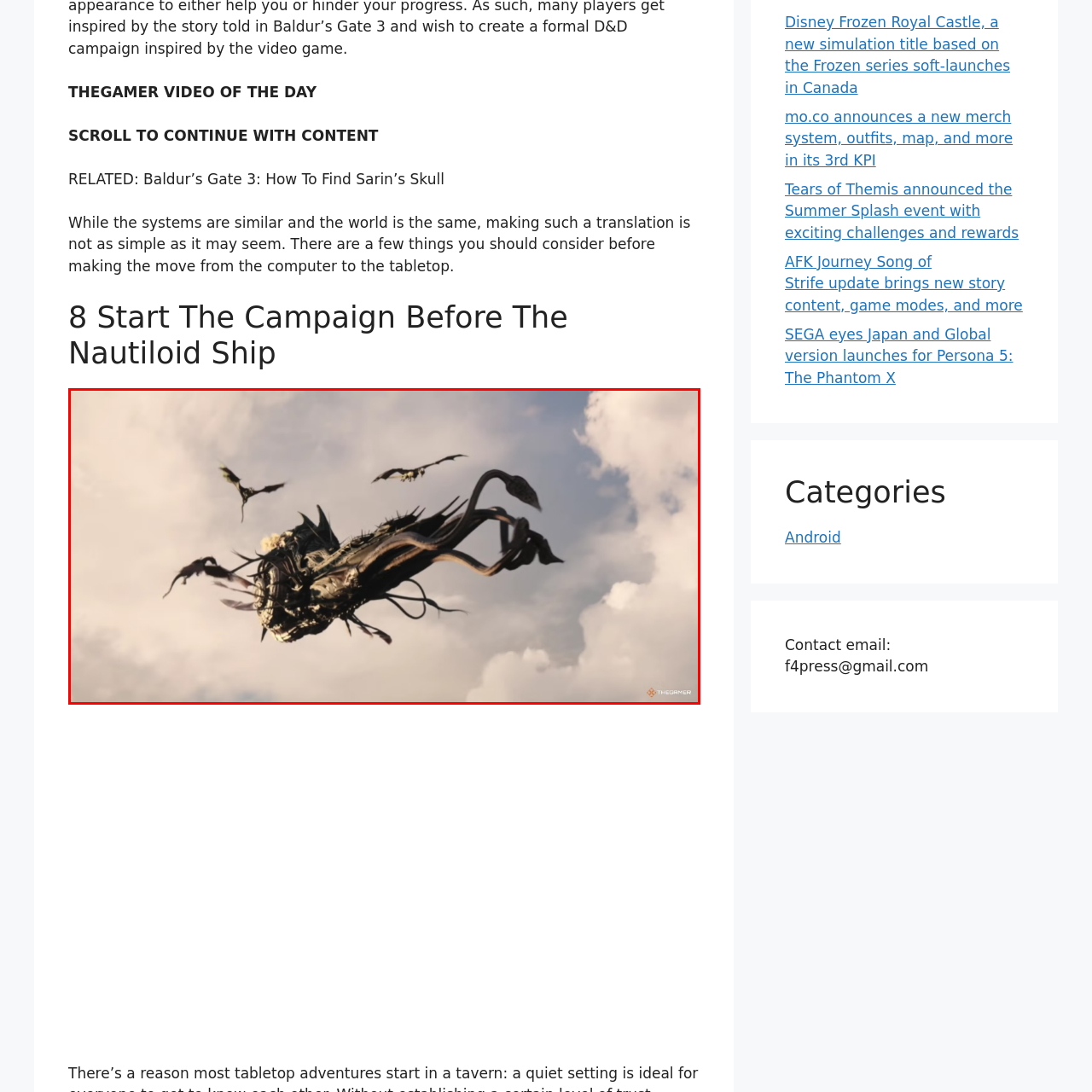What is attacking the Nautiloid ship?  
Inspect the image within the red boundary and offer a detailed explanation grounded in the visual information present in the image.

The caption describes the scene as the Nautiloid ship being 'under attack' and mentions 'fearsome dragons' surrounding the ship, implying that the dragons are the ones attacking the ship.